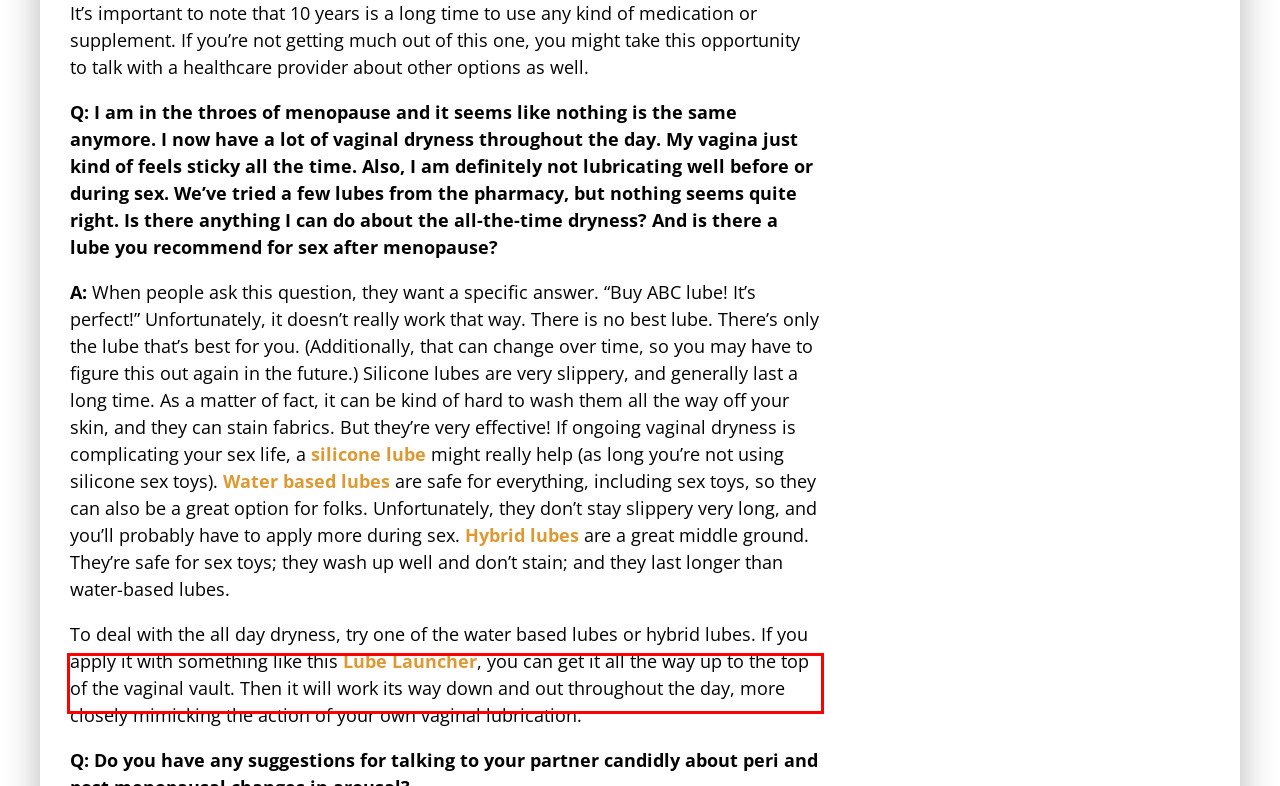You are given a screenshot of a webpage with a UI element highlighted by a red bounding box. Please perform OCR on the text content within this red bounding box.

Q: Do you have any suggestions for talking to your partner candidly about peri and post menopausal changes in arousal?